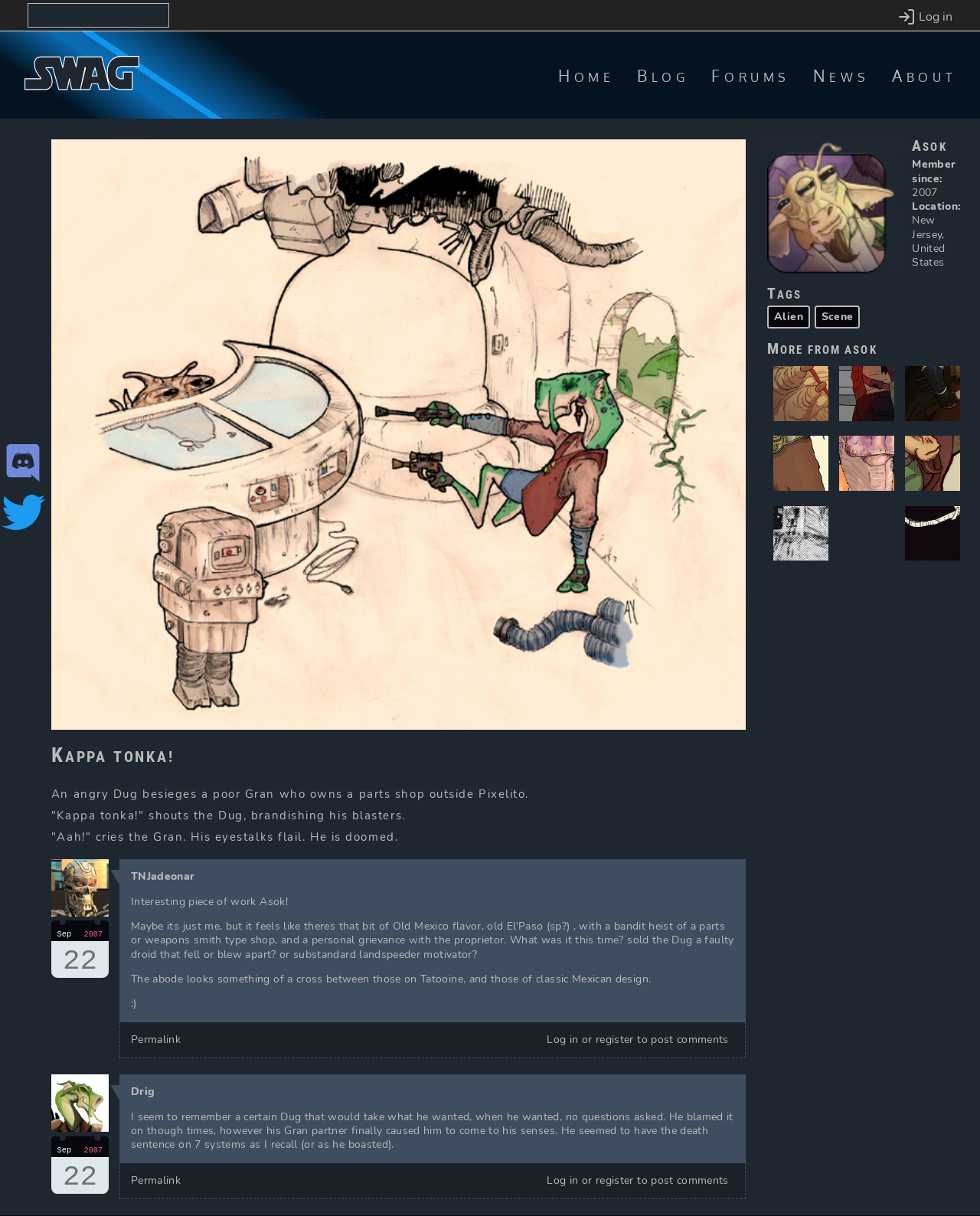Find the bounding box of the UI element described as follows: "TNJadeonar".

[0.134, 0.715, 0.199, 0.727]